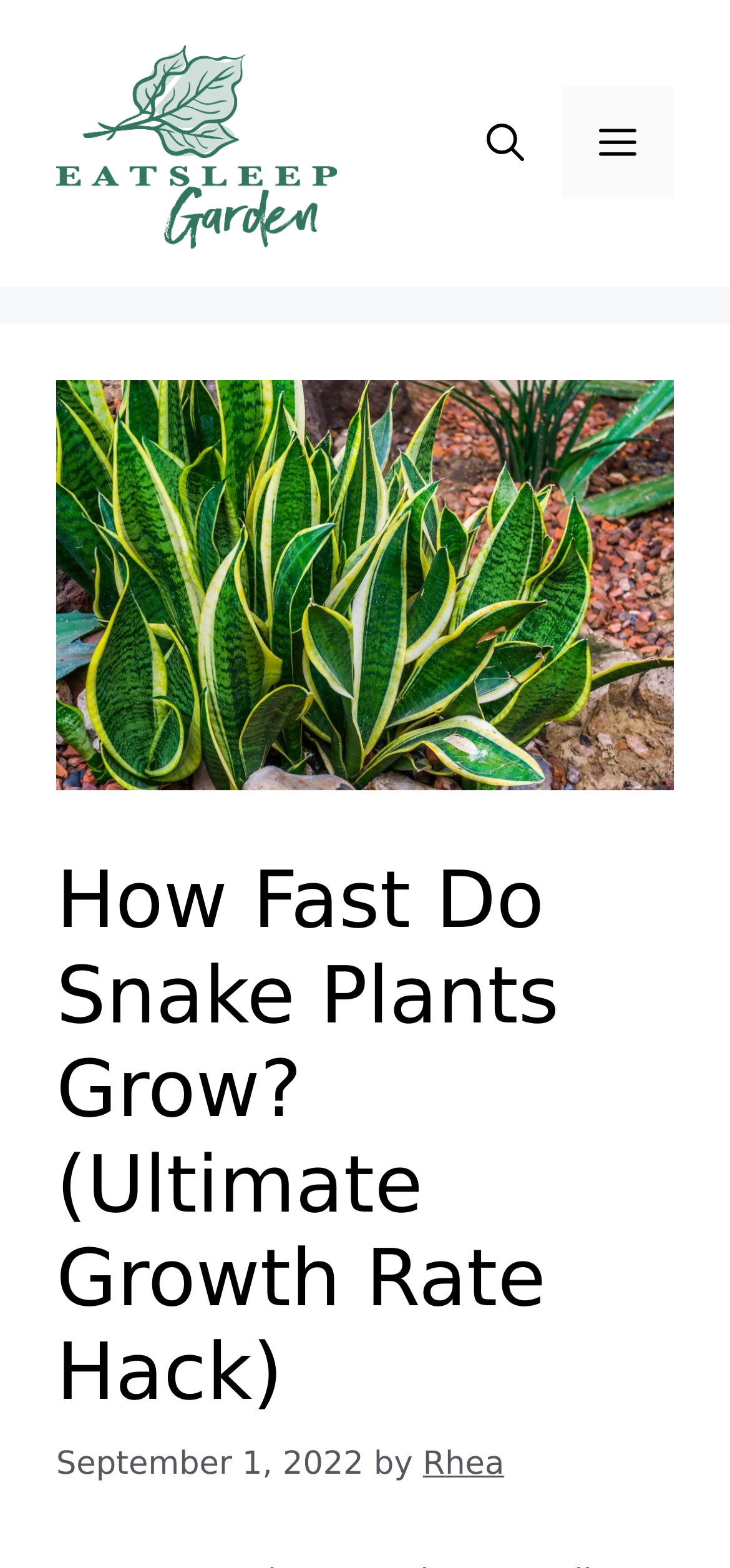Identify the bounding box coordinates for the UI element described as: "Menu". The coordinates should be provided as four floats between 0 and 1: [left, top, right, bottom].

[0.769, 0.055, 0.923, 0.127]